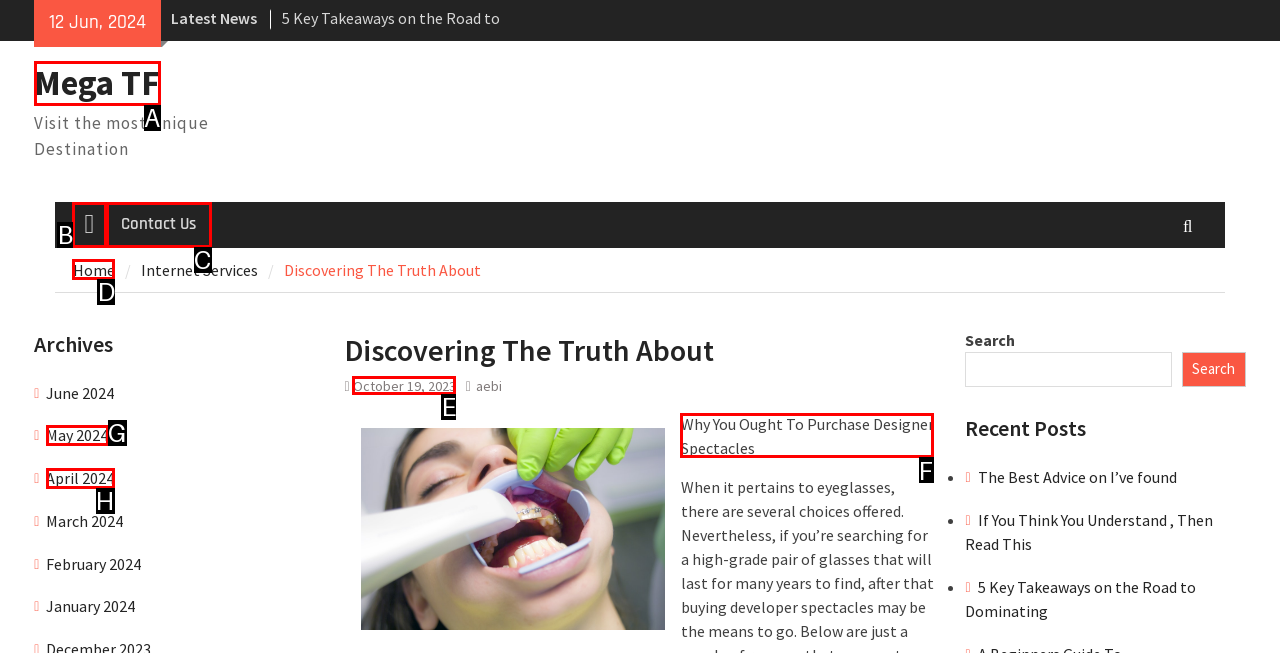What option should I click on to execute the task: Read 'Why You Ought To Purchase Designer Spectacles'? Give the letter from the available choices.

F